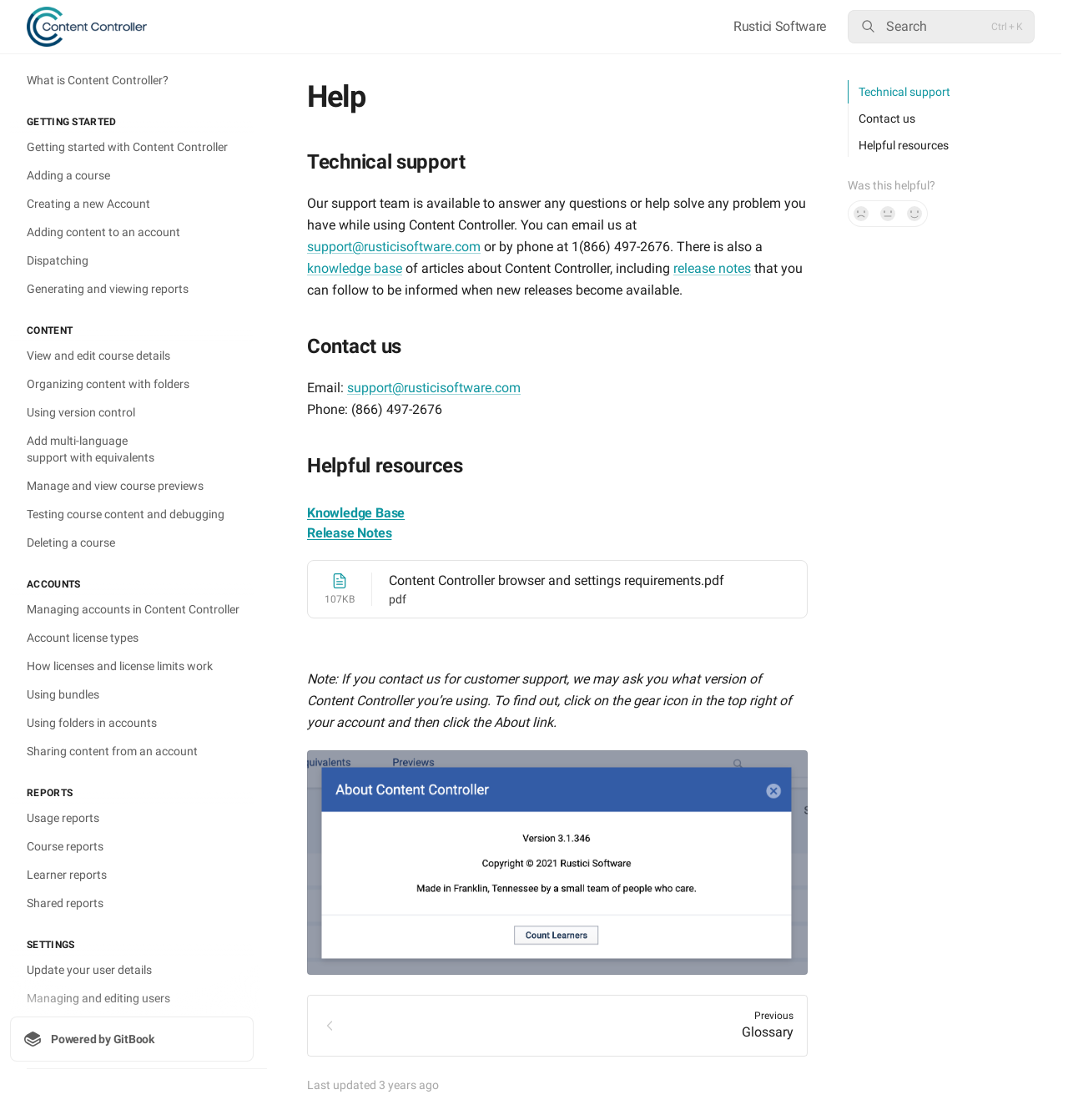Determine the bounding box for the described HTML element: "Testing course content and debugging". Ensure the coordinates are four float numbers between 0 and 1 in the format [left, top, right, bottom].

[0.009, 0.447, 0.238, 0.471]